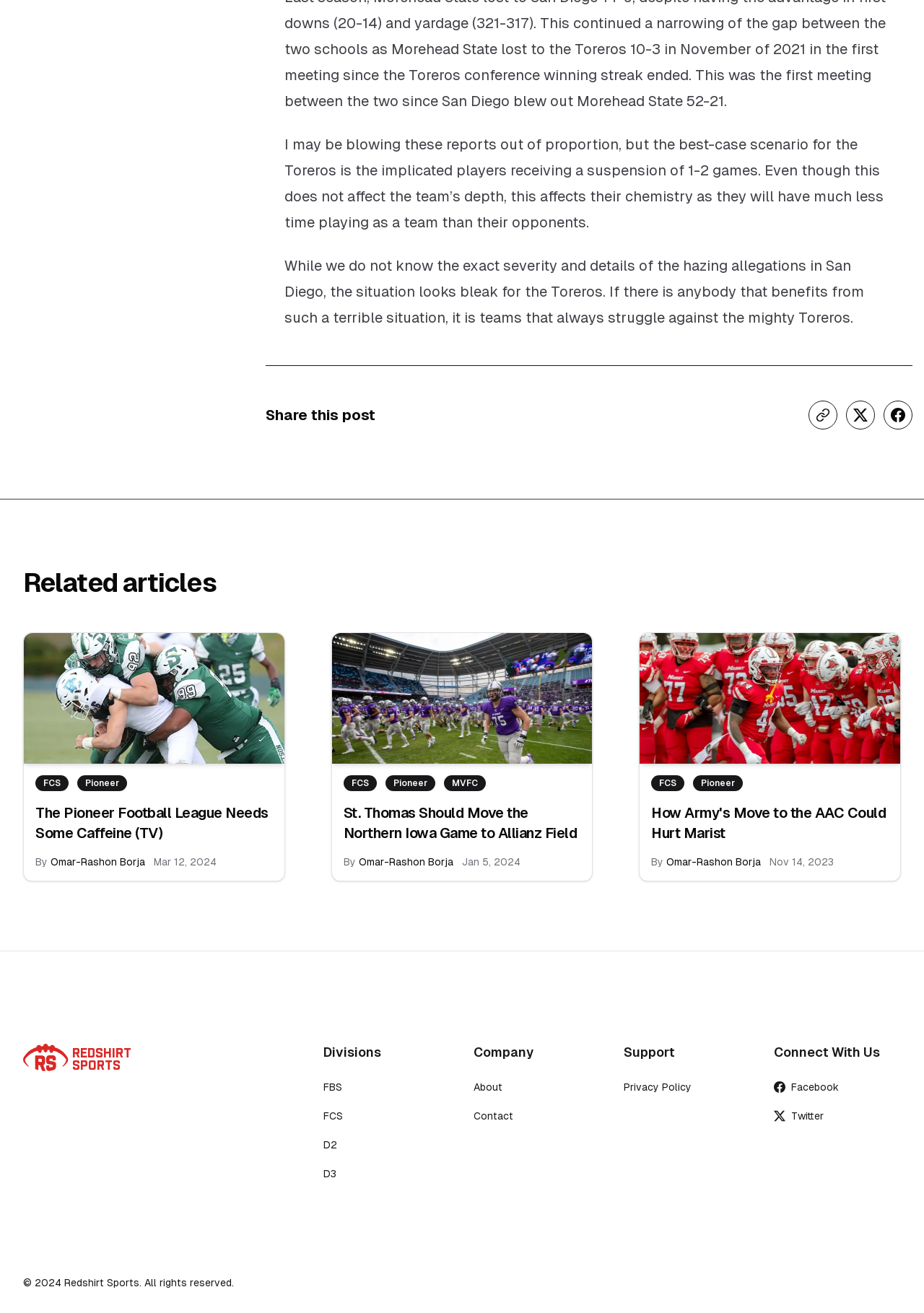Please locate the bounding box coordinates of the element's region that needs to be clicked to follow the instruction: "Visit Twitter". The bounding box coordinates should be provided as four float numbers between 0 and 1, i.e., [left, top, right, bottom].

[0.916, 0.305, 0.947, 0.327]